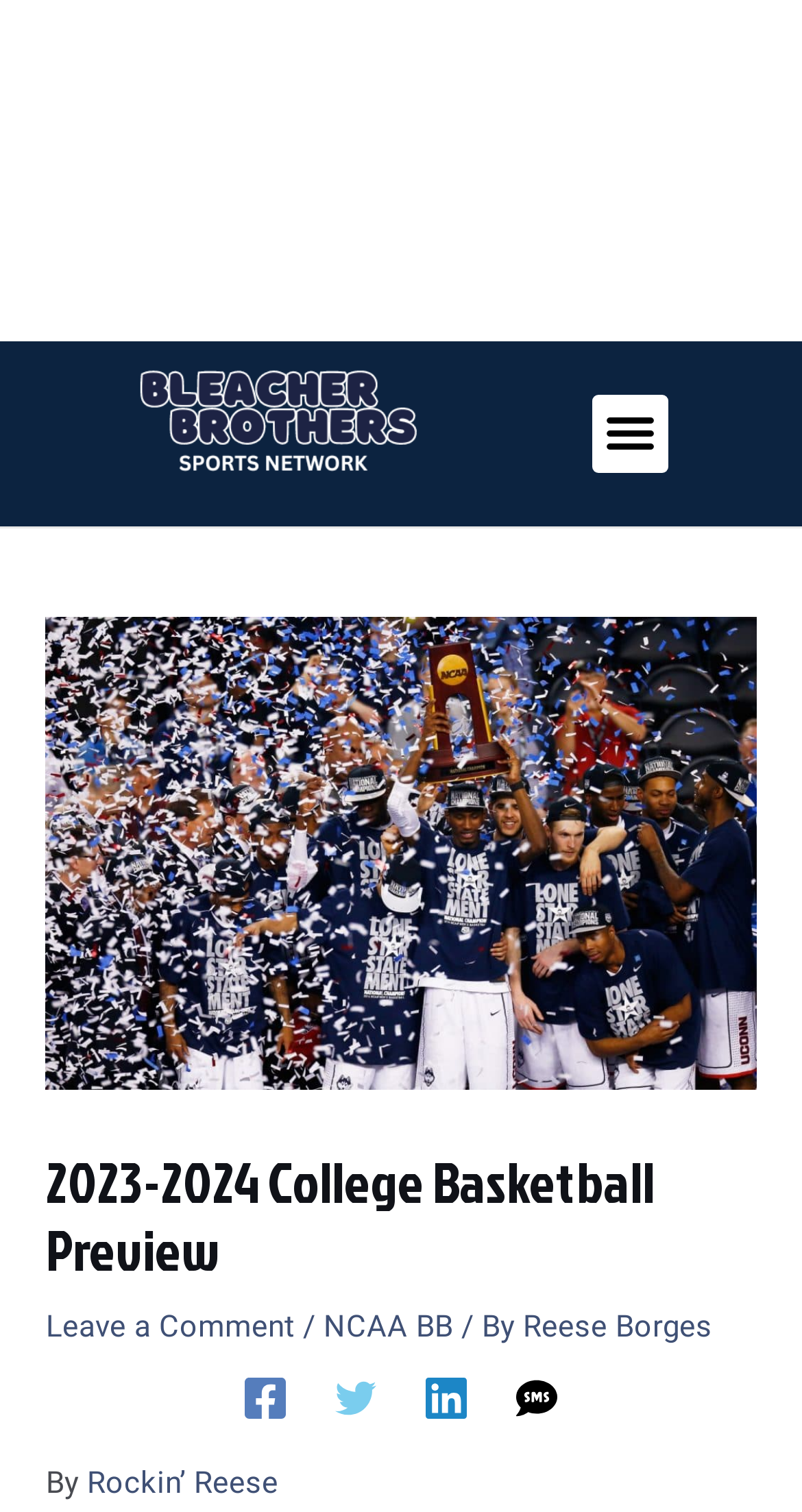Identify the bounding box coordinates necessary to click and complete the given instruction: "Click the Rockin’ Reese link".

[0.109, 0.931, 0.347, 0.956]